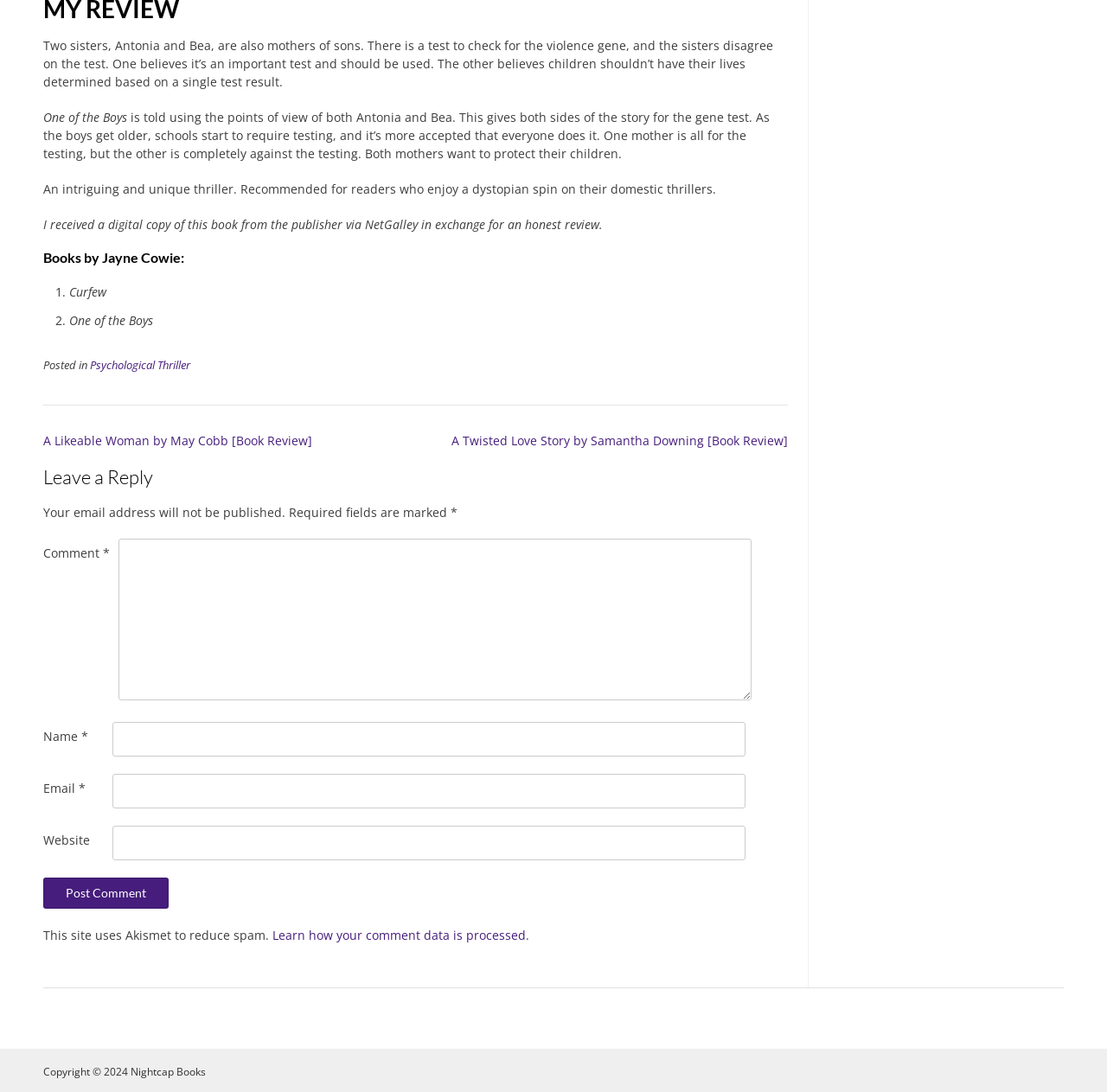Highlight the bounding box of the UI element that corresponds to this description: "parent_node: Email * aria-describedby="email-notes" name="email"".

[0.102, 0.709, 0.674, 0.74]